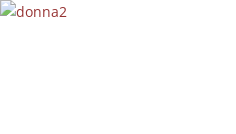What is the tone of the writer towards their audience?
Please utilize the information in the image to give a detailed response to the question.

The writer's tone towards their audience is supportive, as they reach out to their audience, reinforcing the importance of staying safe and hopeful during challenging times, indicating a sense of care and concern for their readers.